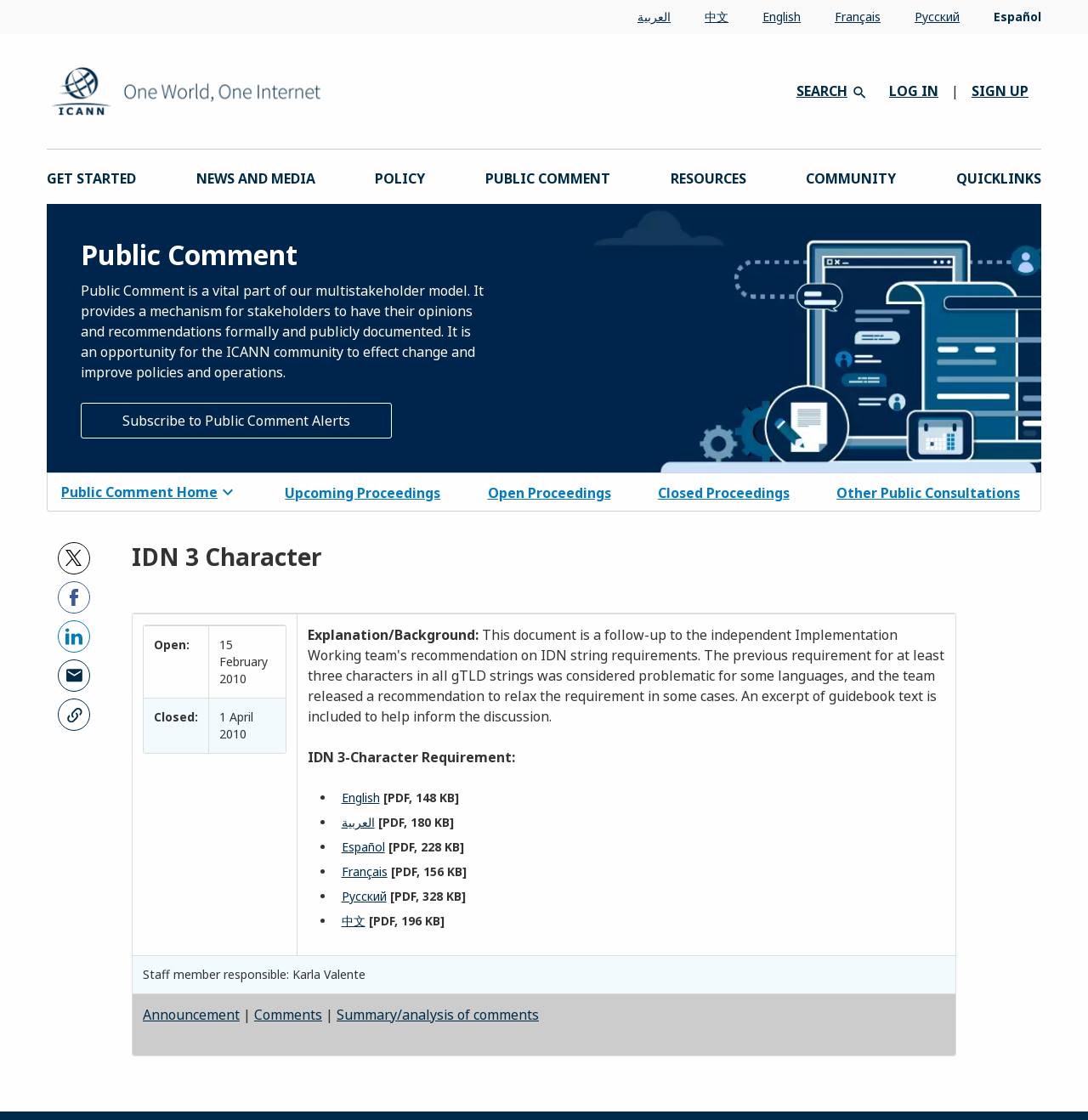Determine the bounding box coordinates of the area to click in order to meet this instruction: "Learn more about privacy policies".

[0.475, 0.908, 0.548, 0.925]